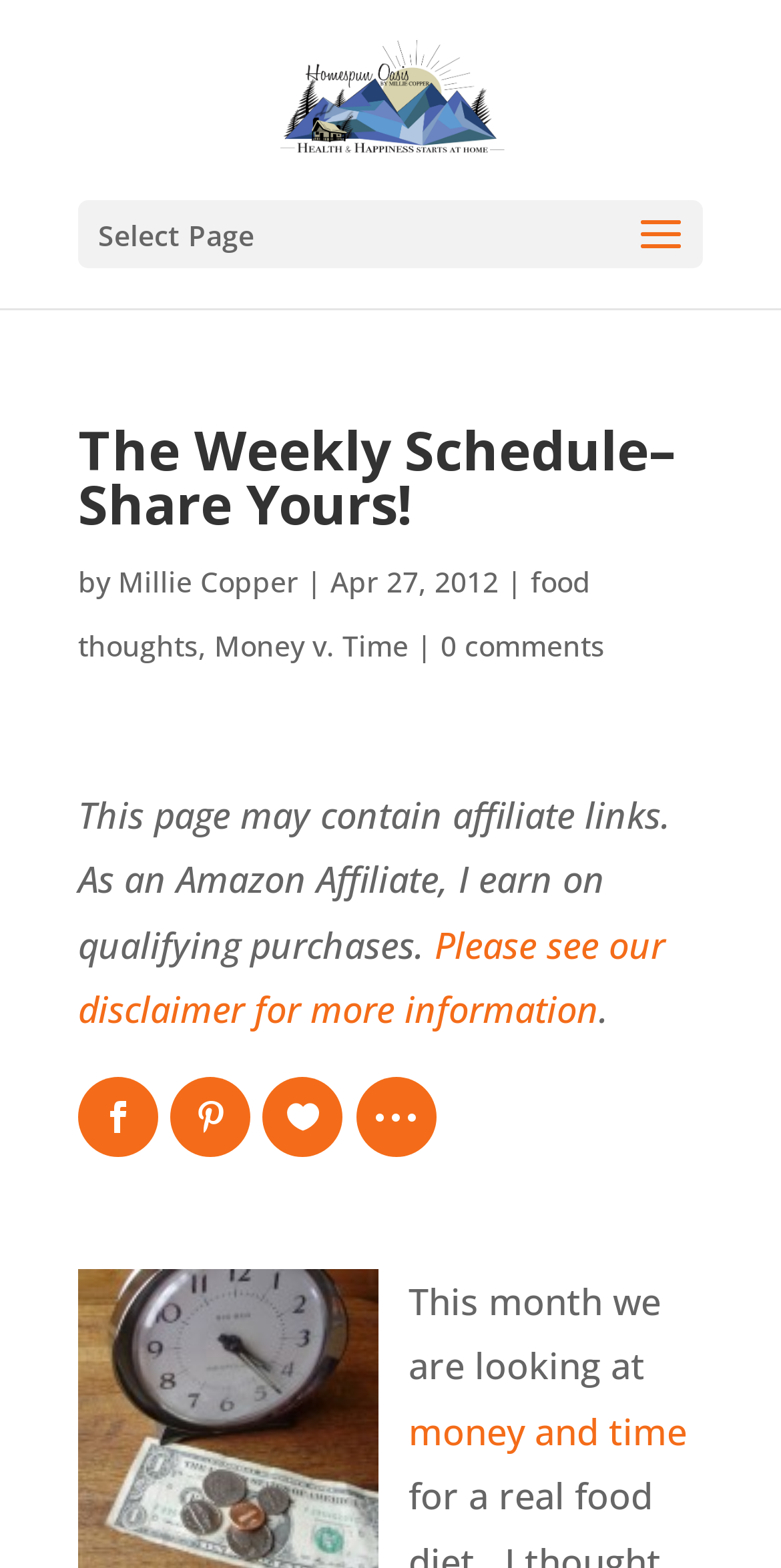Create a full and detailed caption for the entire webpage.

The webpage is titled "The Weekly Schedule-Share Yours! - Homespun Oasis by Millie Copper". At the top, there is a logo of "Homespun Oasis by Millie Copper" with a link to the homepage. Below the logo, there is a navigation menu with a "Select Page" option.

The main content of the webpage starts with a heading "The Weekly Schedule–Share Yours!" followed by the author's name "Millie Copper" and the date "Apr 27, 2012". There are three links below the heading: "food thoughts", "Money v. Time", and "0 comments".

A disclaimer is placed below the links, stating that the page may contain affiliate links and that the author earns on qualifying purchases as an Amazon Affiliate. There is also a link to the disclaimer for more information.

At the bottom of the page, there are four social media links represented by icons. Above these icons, there is a sentence "This month we are looking at" followed by a link to "money and time".